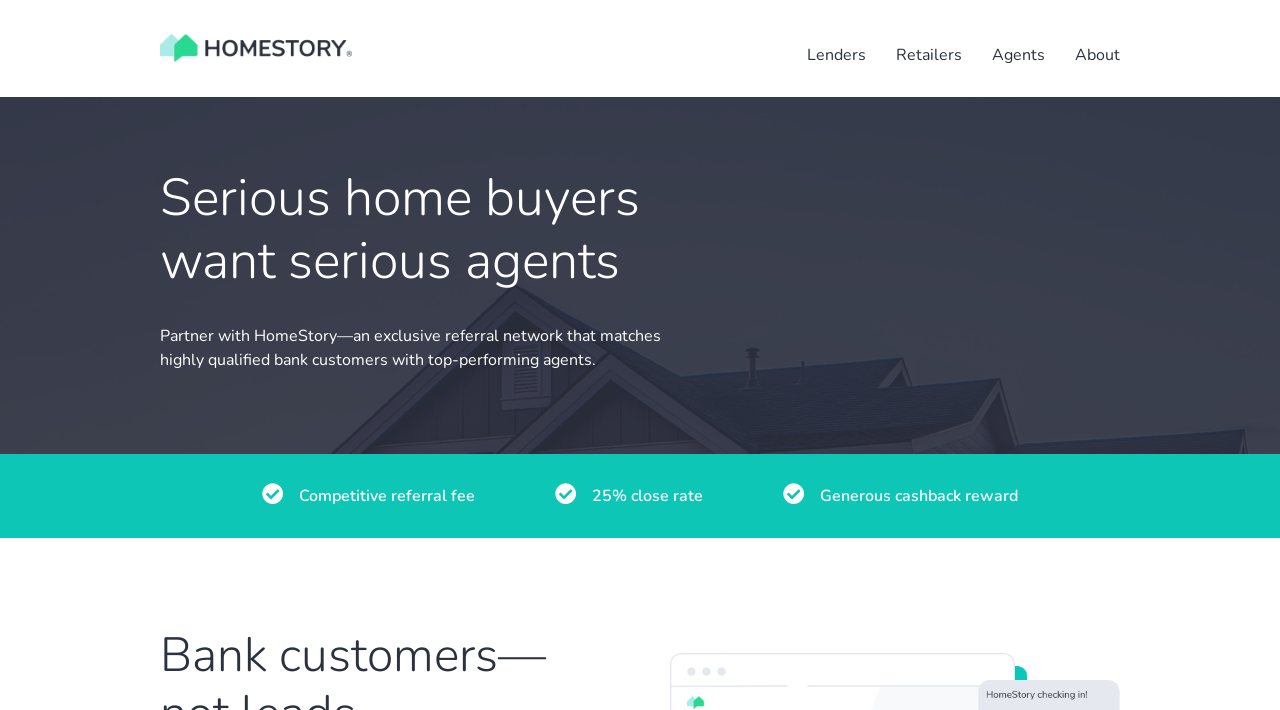Provide a single word or phrase answer to the question: 
How many main navigation links are present on the webpage?

4